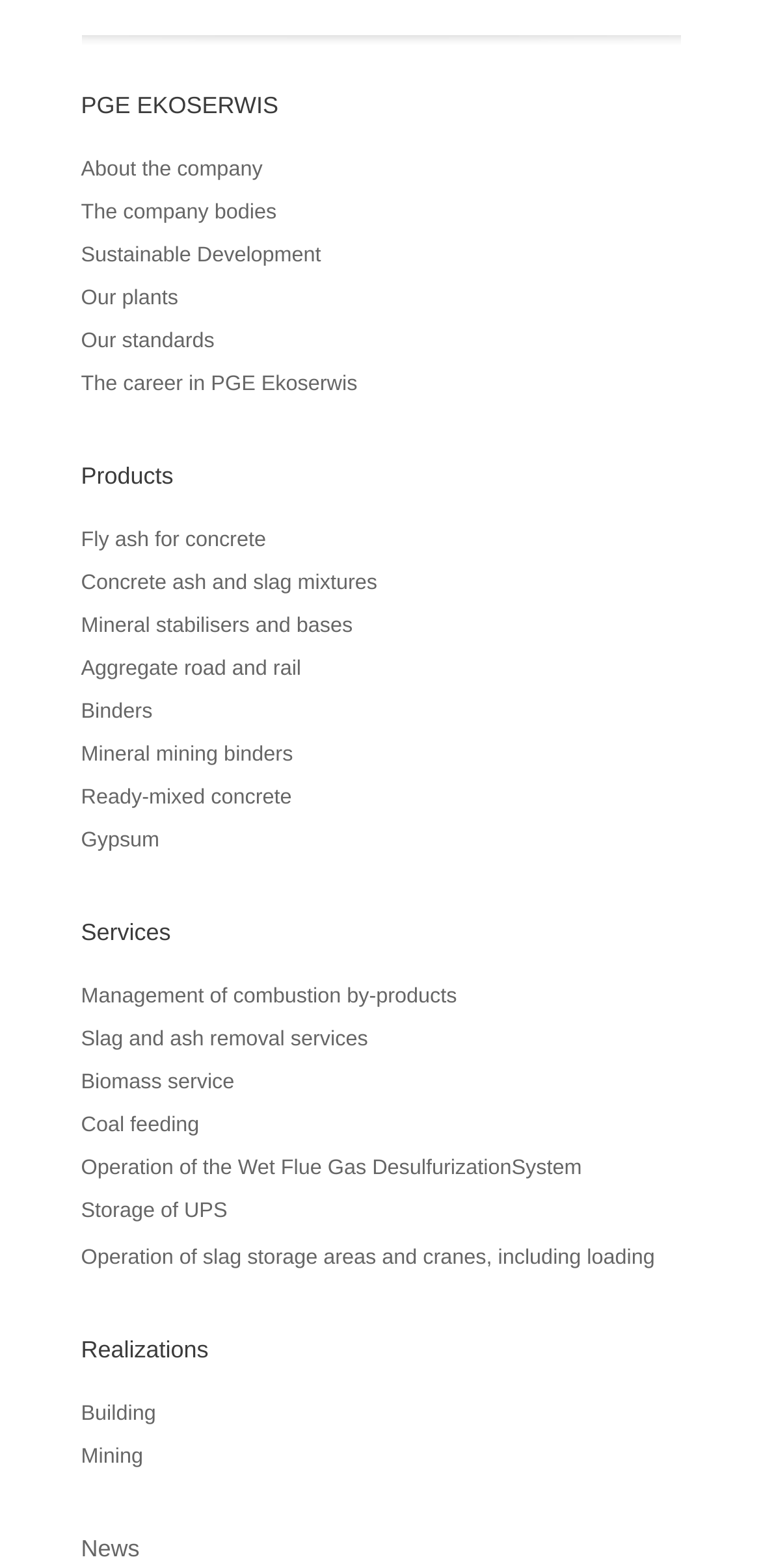How many links are there under 'Products'?
Respond to the question with a single word or phrase according to the image.

9